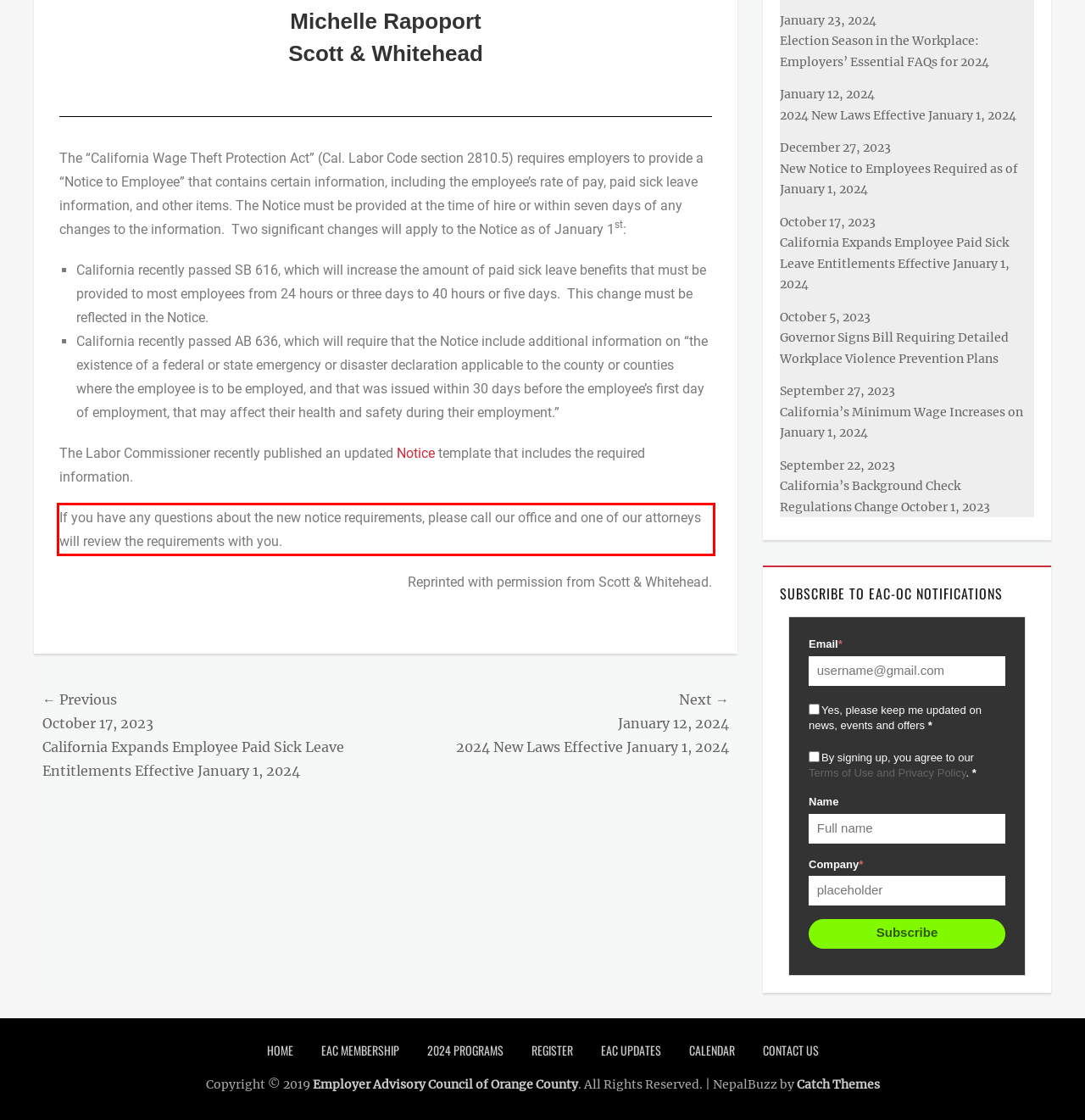Look at the provided screenshot of the webpage and perform OCR on the text within the red bounding box.

If you have any questions about the new notice requirements, please call our office and one of our attorneys will review the requirements with you.